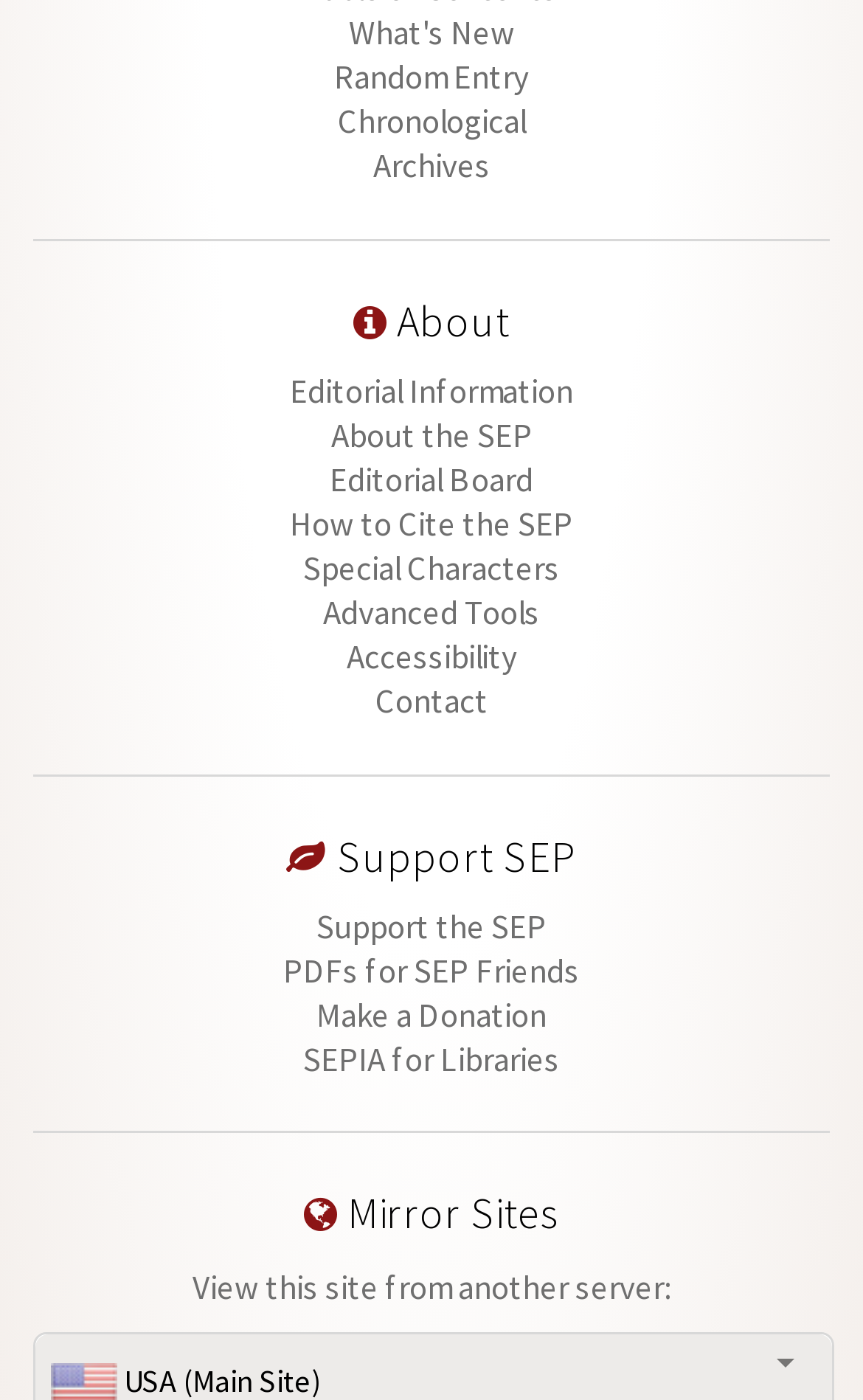How many menu items are under 'About'?
Please look at the screenshot and answer using one word or phrase.

5